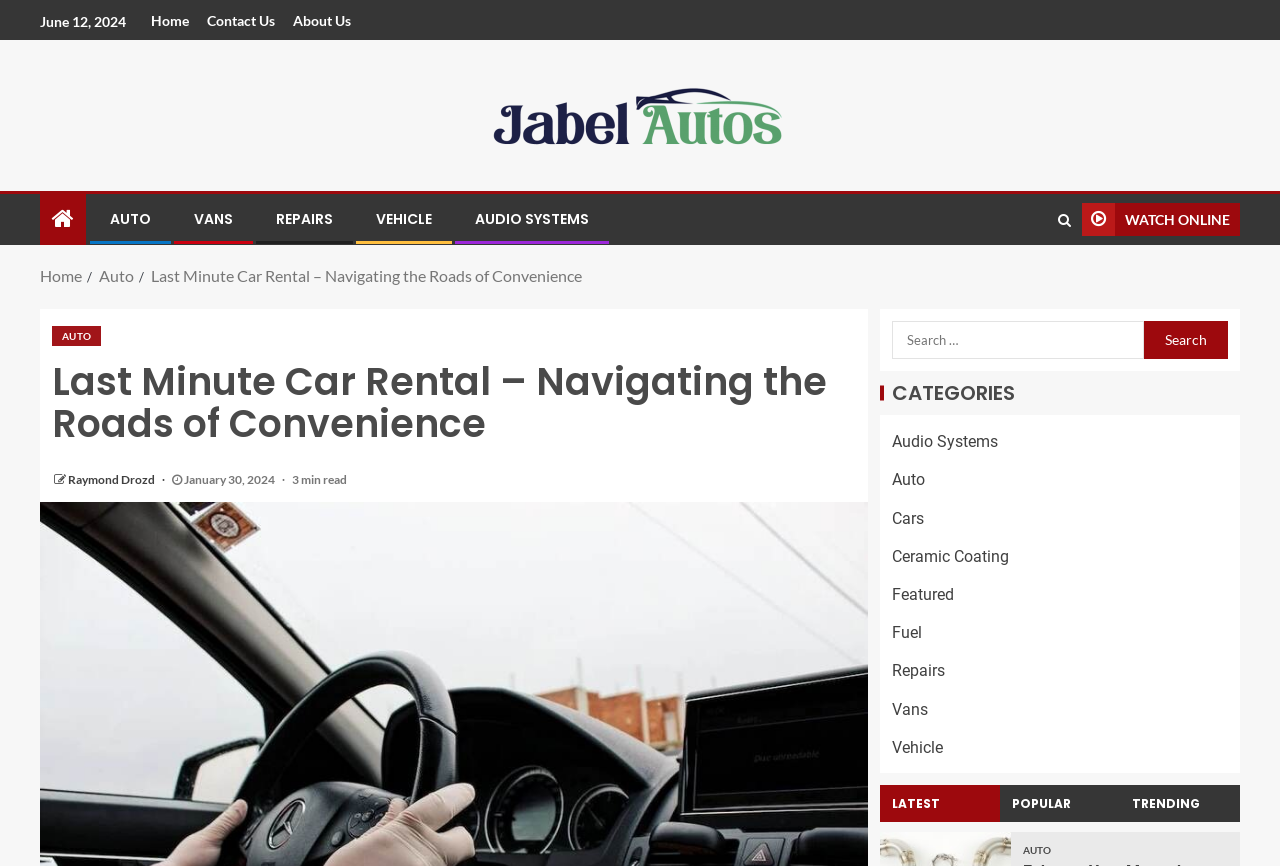Provide a short answer using a single word or phrase for the following question: 
What is the date of the article?

January 30, 2024